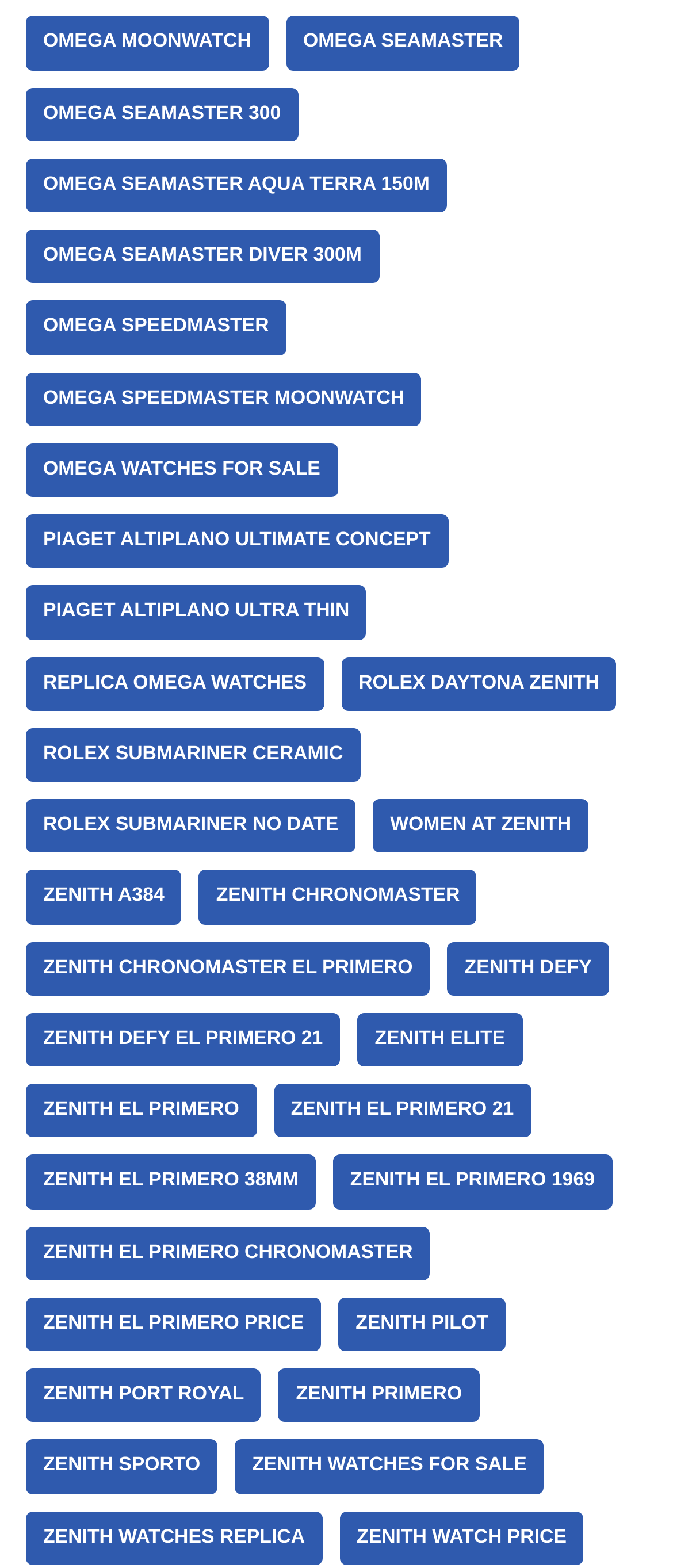How many Omega Seamaster items are available?
Please use the image to provide a one-word or short phrase answer.

21